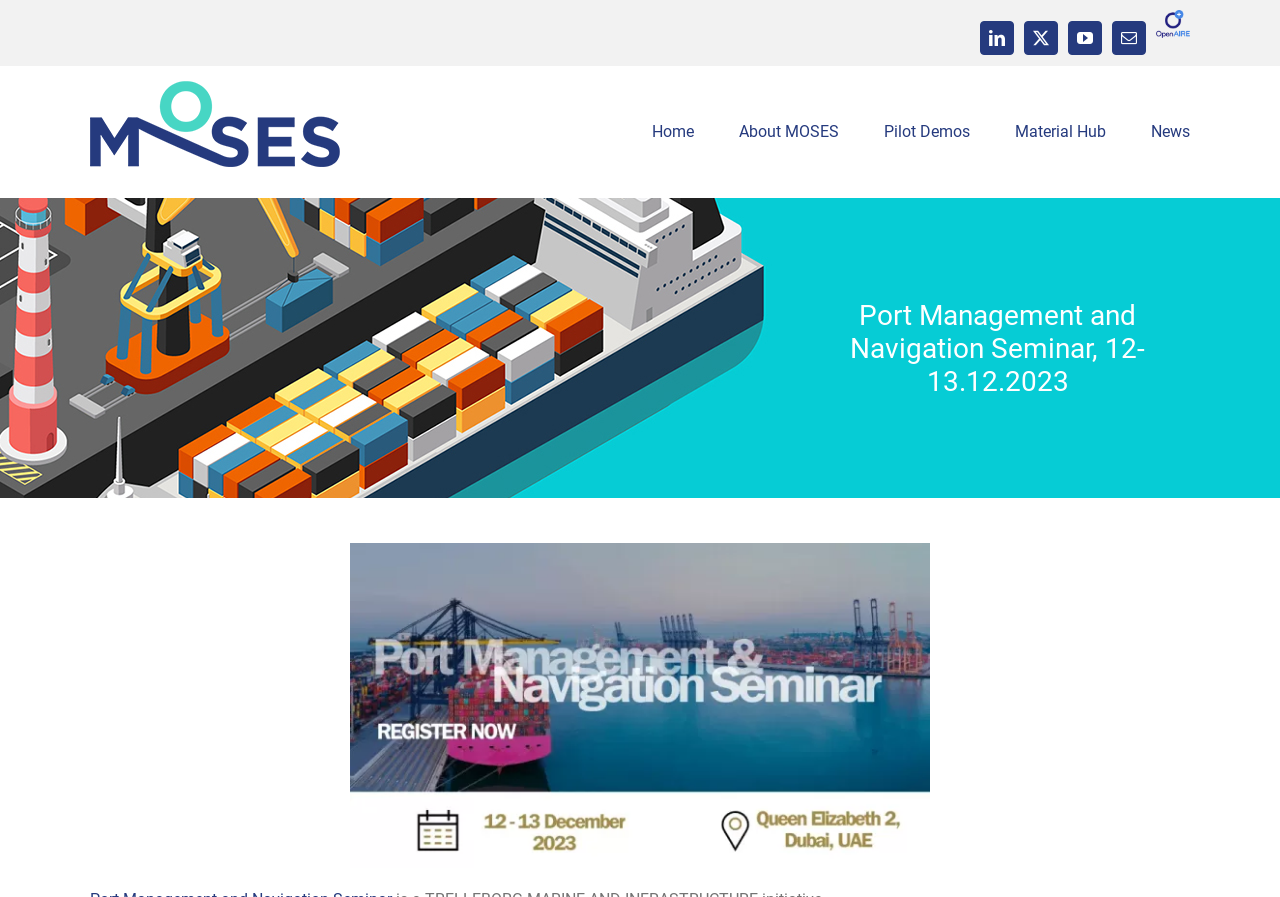What is the name of the logo on the top left corner?
Examine the image and give a concise answer in one word or a short phrase.

Moses Logo